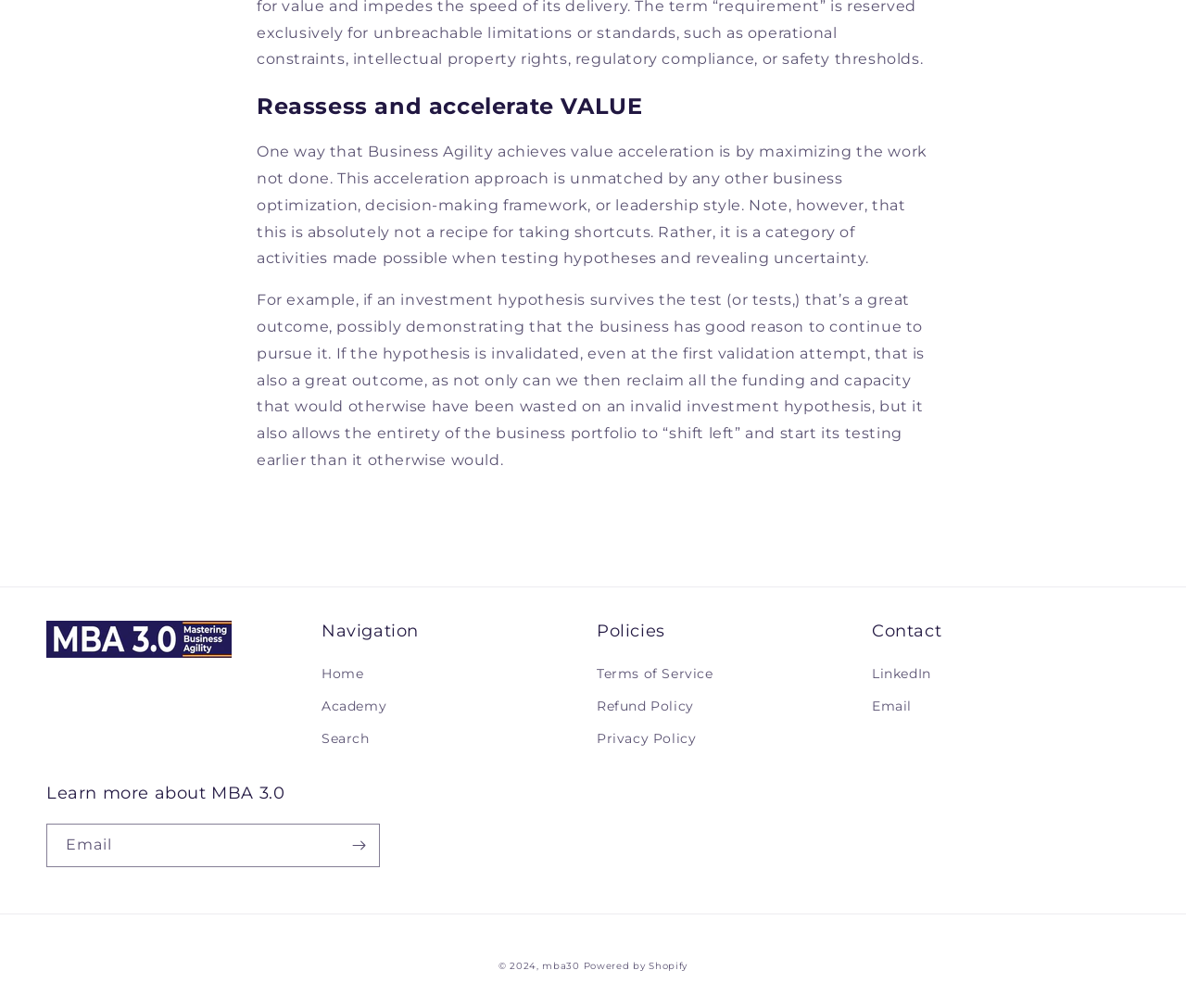Provide a one-word or short-phrase answer to the question:
What is the purpose of the textbox at the bottom?

Subscribe to MBA 3.0